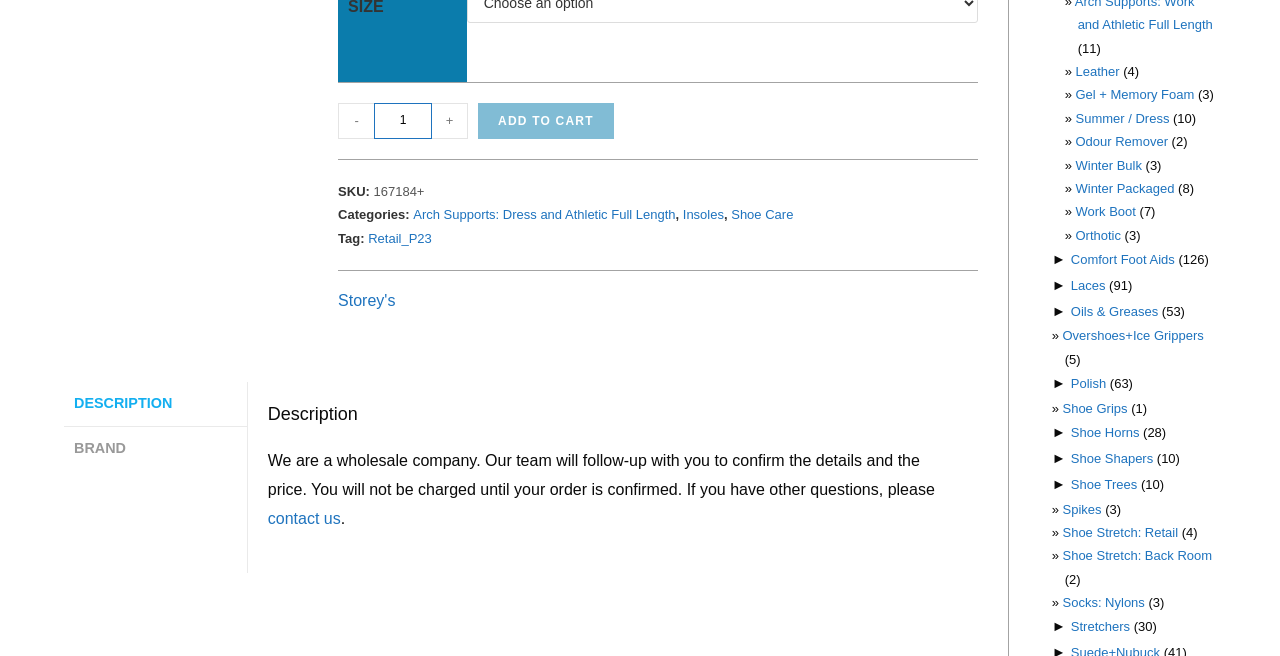What is the brand of the product?
Look at the image and answer the question with a single word or phrase.

Storey's